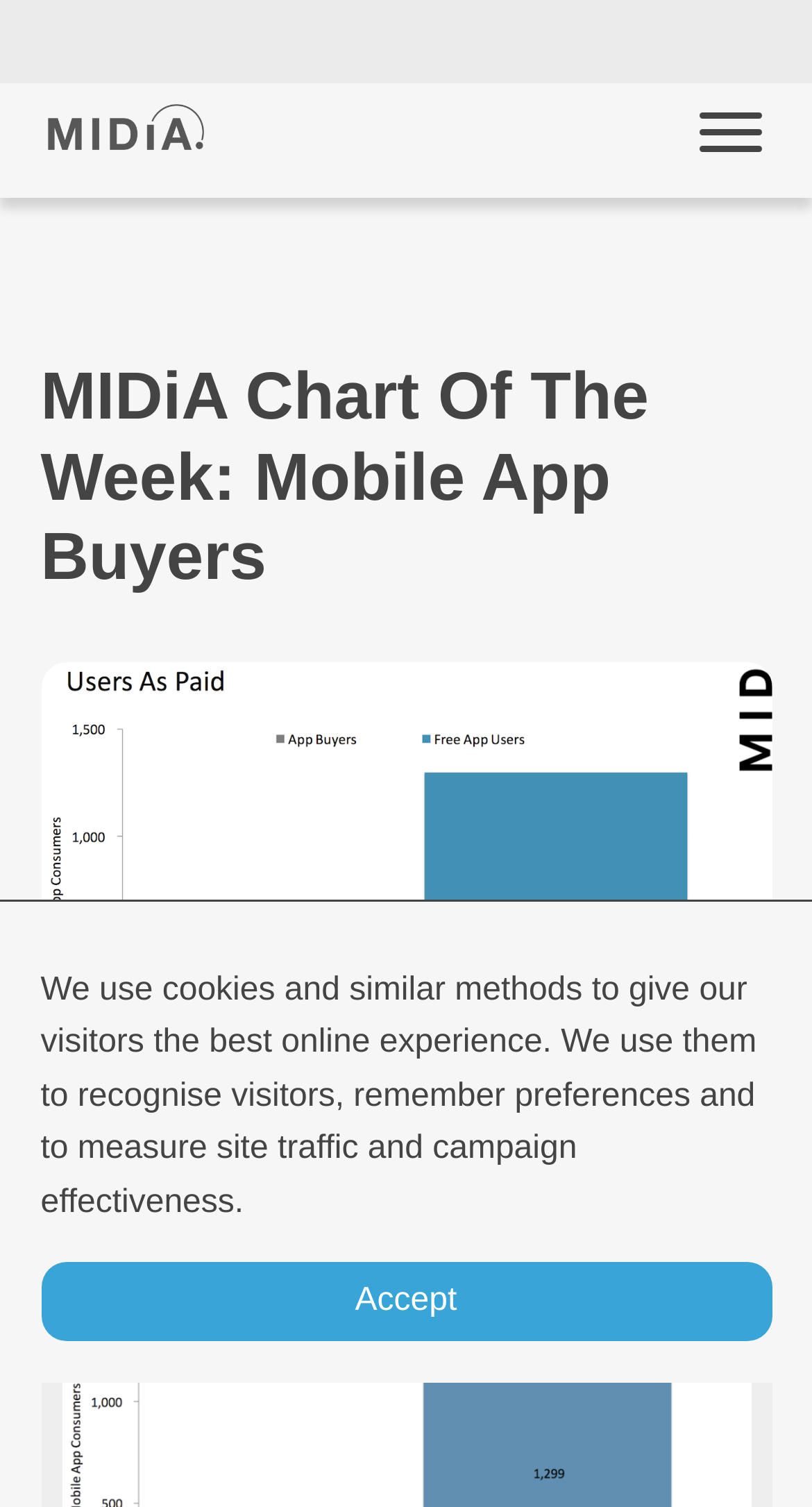Based on the image, provide a detailed and complete answer to the question: 
What is the logo of the research company?

The logo of the research company is located at the top left corner of the webpage, and it is an image with a bounding box of [0.058, 0.069, 0.25, 0.099].